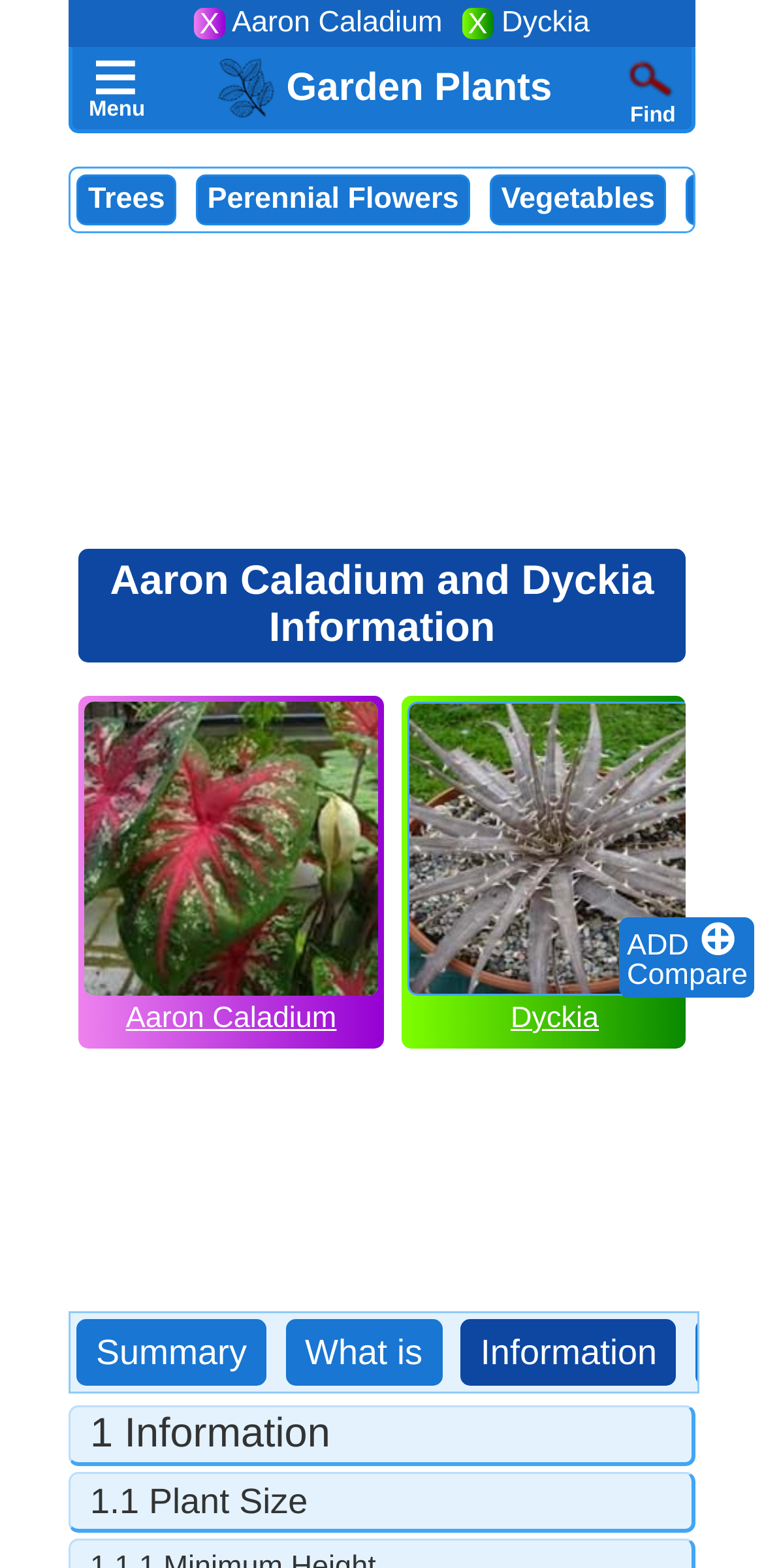How many categories of plants are listed?
Provide a one-word or short-phrase answer based on the image.

3